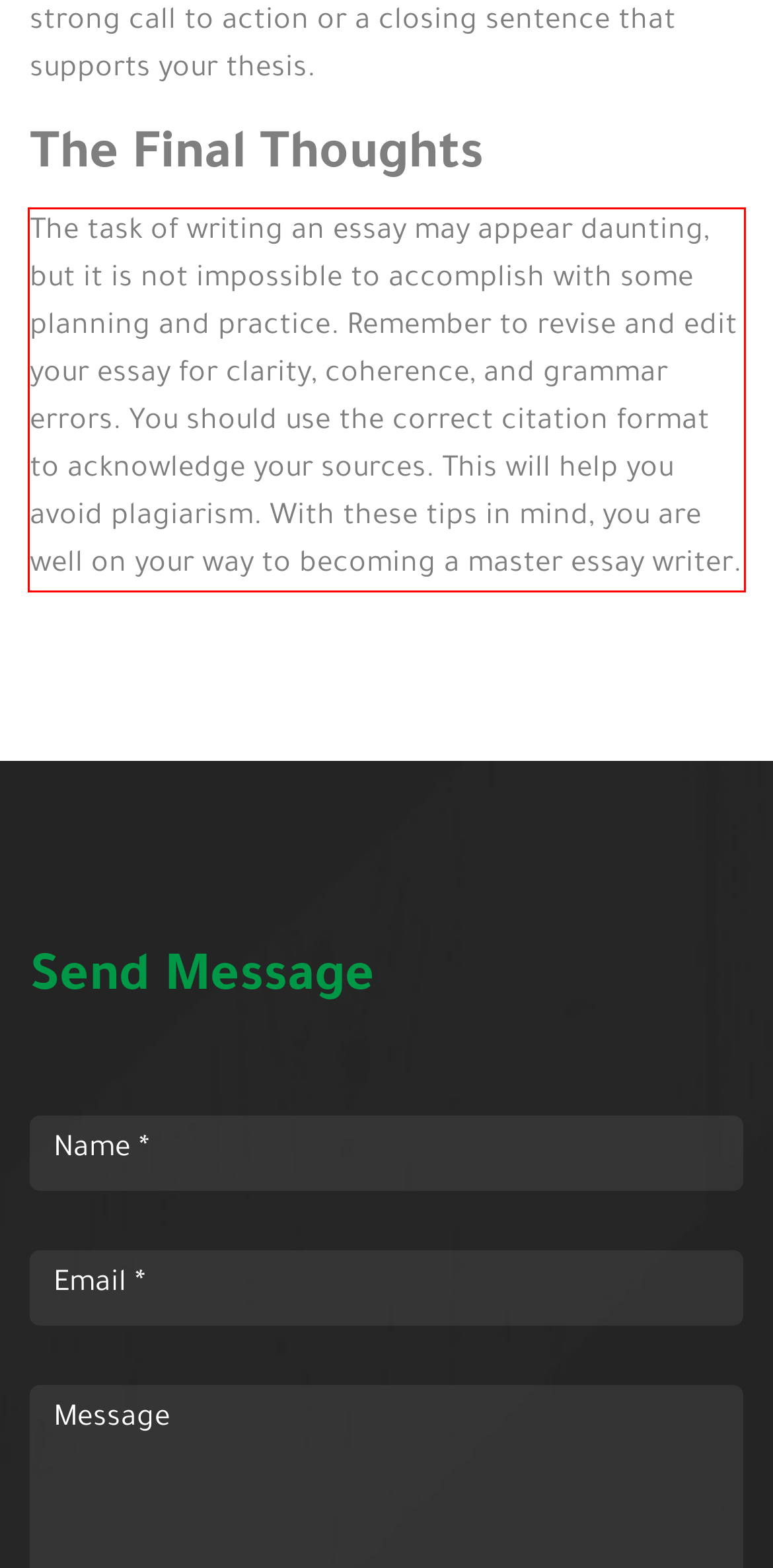Examine the webpage screenshot and use OCR to recognize and output the text within the red bounding box.

The task of writing an essay may appear daunting, but it is not impossible to accomplish with some planning and practice. Remember to revise and edit your essay for clarity, coherence, and grammar errors. You should use the correct citation format to acknowledge your sources. This will help you avoid plagiarism. With these tips in mind, you are well on your way to becoming a master essay writer.